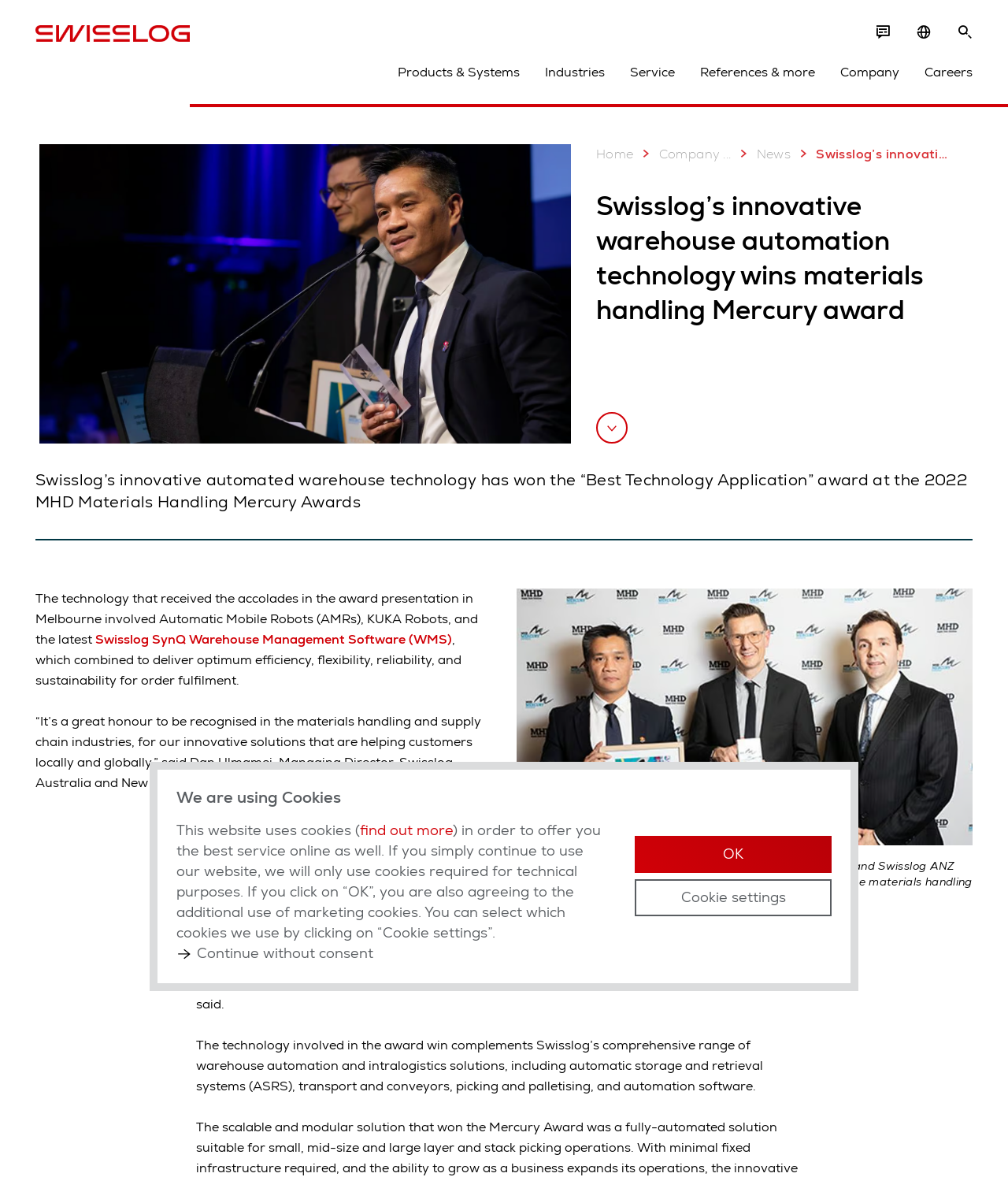Respond to the question below with a single word or phrase:
What is the purpose of the cookies used on this website?

To offer the best service online